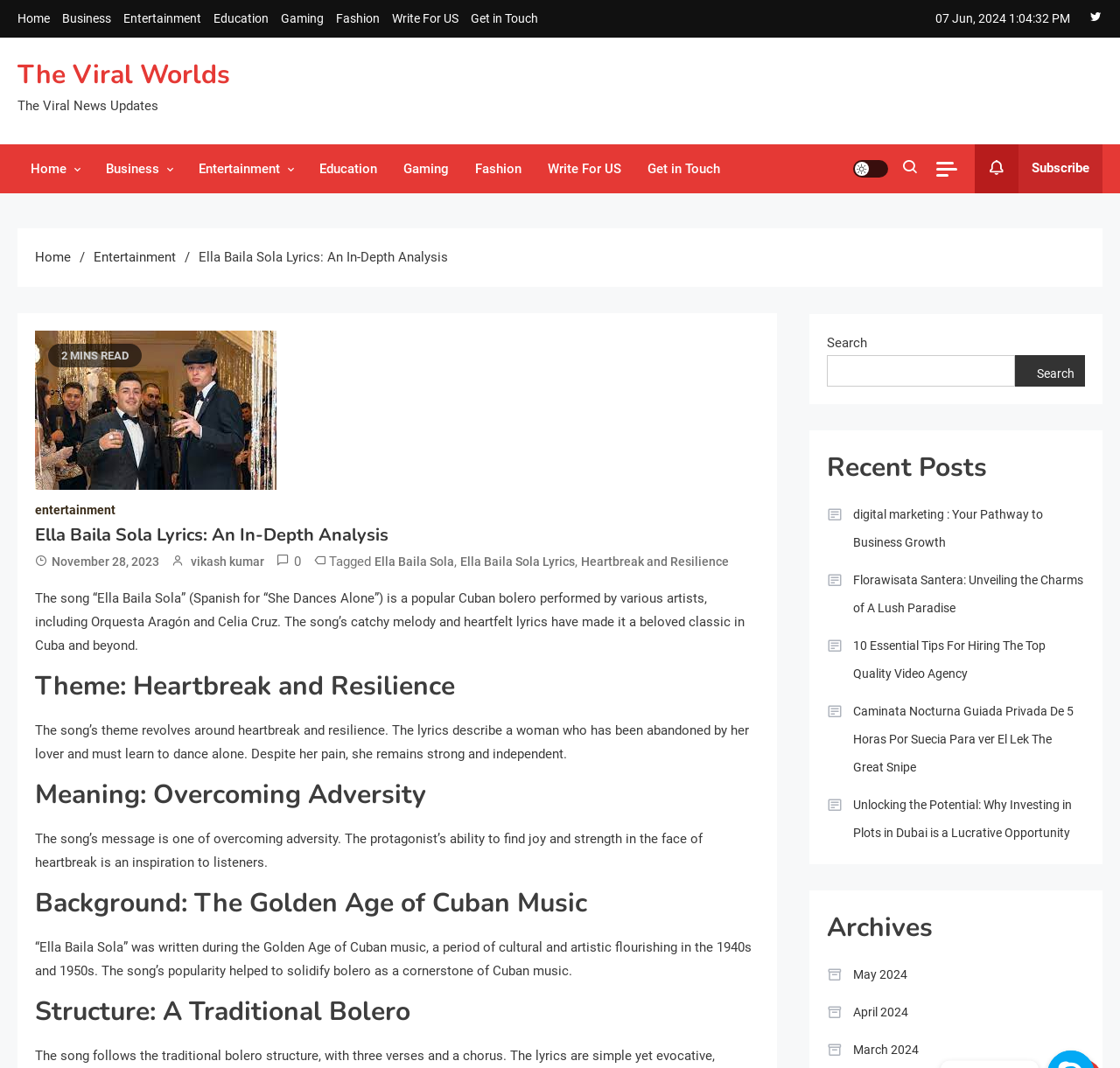Please specify the bounding box coordinates of the element that should be clicked to execute the given instruction: 'Search for something'. Ensure the coordinates are four float numbers between 0 and 1, expressed as [left, top, right, bottom].

[0.738, 0.333, 0.906, 0.362]